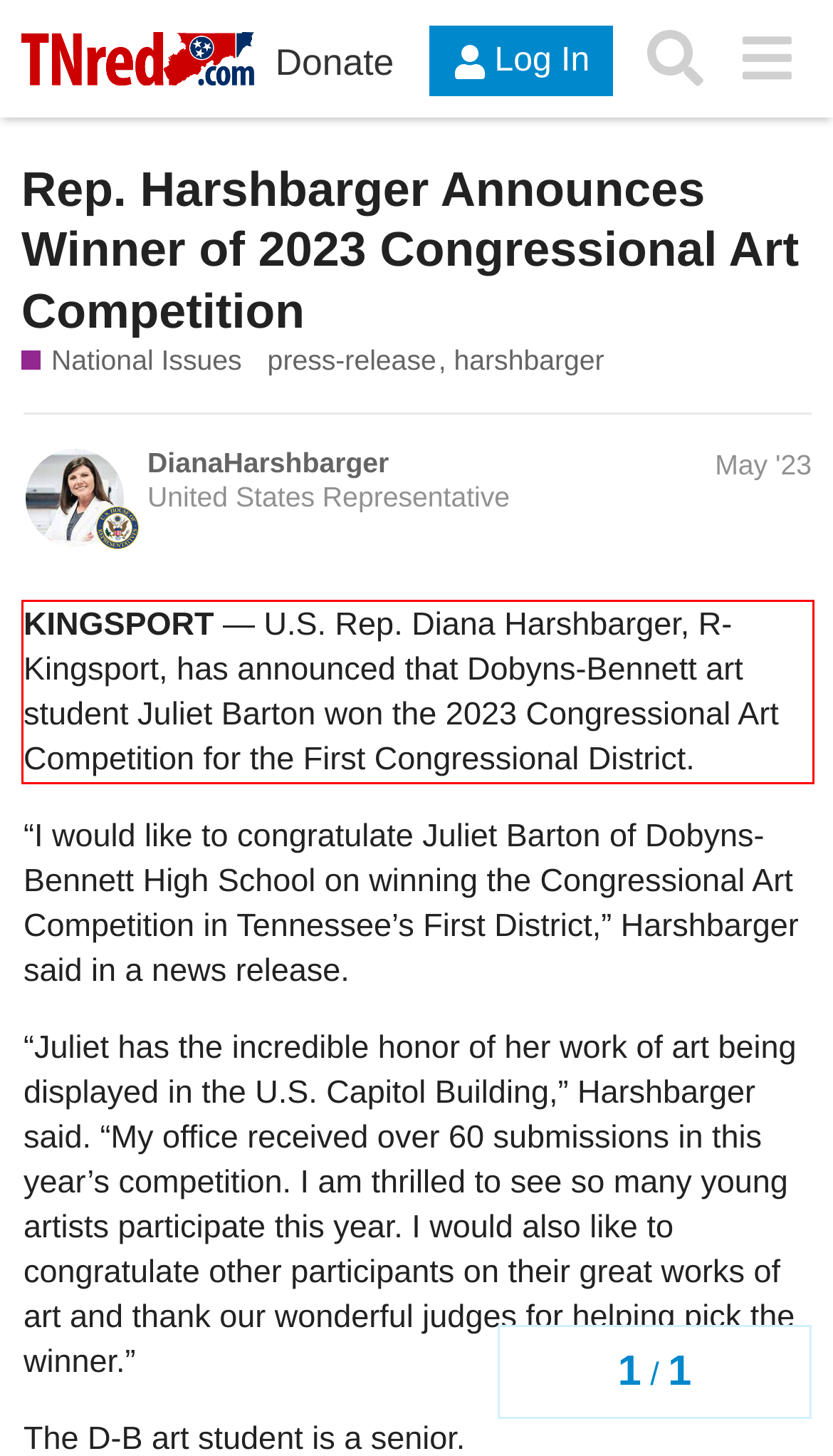With the provided screenshot of a webpage, locate the red bounding box and perform OCR to extract the text content inside it.

KINGSPORT — U.S. Rep. Diana Harshbarger, R-Kingsport, has announced that Dobyns-Bennett art student Juliet Barton won the 2023 Congressional Art Competition for the First Congressional District.